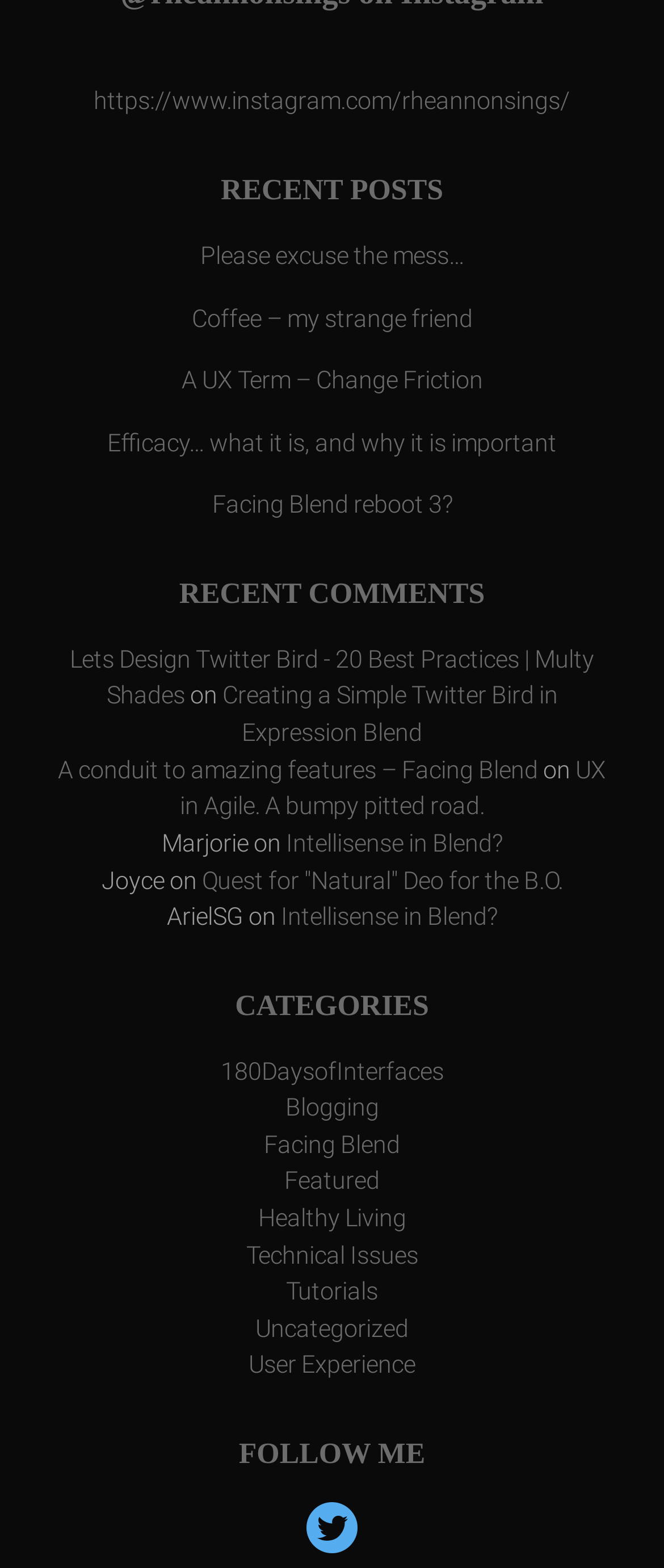Locate the bounding box coordinates of the element's region that should be clicked to carry out the following instruction: "Read the post 'Please excuse the mess…'". The coordinates need to be four float numbers between 0 and 1, i.e., [left, top, right, bottom].

[0.301, 0.154, 0.699, 0.173]